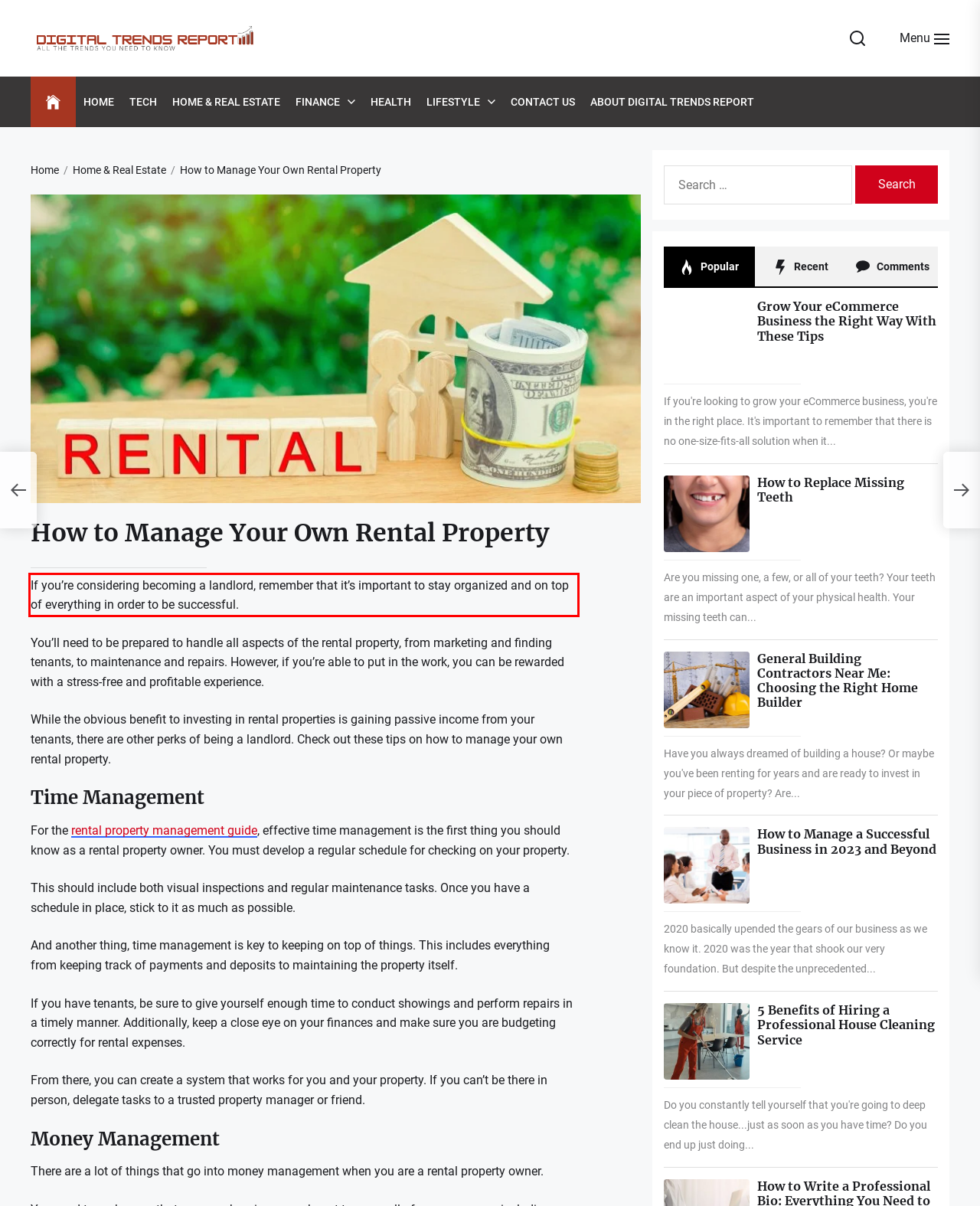The screenshot you have been given contains a UI element surrounded by a red rectangle. Use OCR to read and extract the text inside this red rectangle.

If you’re considering becoming a landlord, remember that it’s important to stay organized and on top of everything in order to be successful.